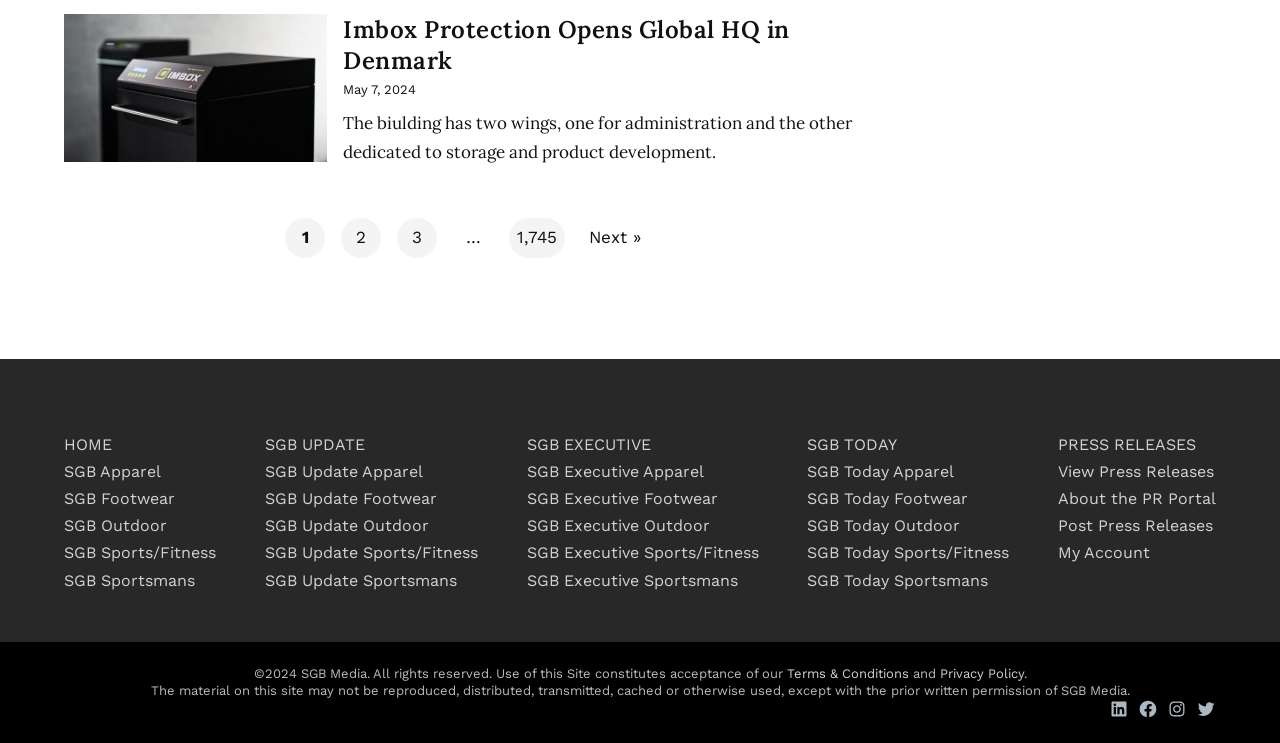Please provide a comprehensive response to the question based on the details in the image: How many categories are there in the main menu?

The main menu is located at the top of the webpage. There are 5 categories in the main menu, which are 'HOME', 'SGB UPDATE', 'SGB EXECUTIVE', 'SGB TODAY', and 'PRESS RELEASES'. These categories are identified by their element types and bounding box coordinates.